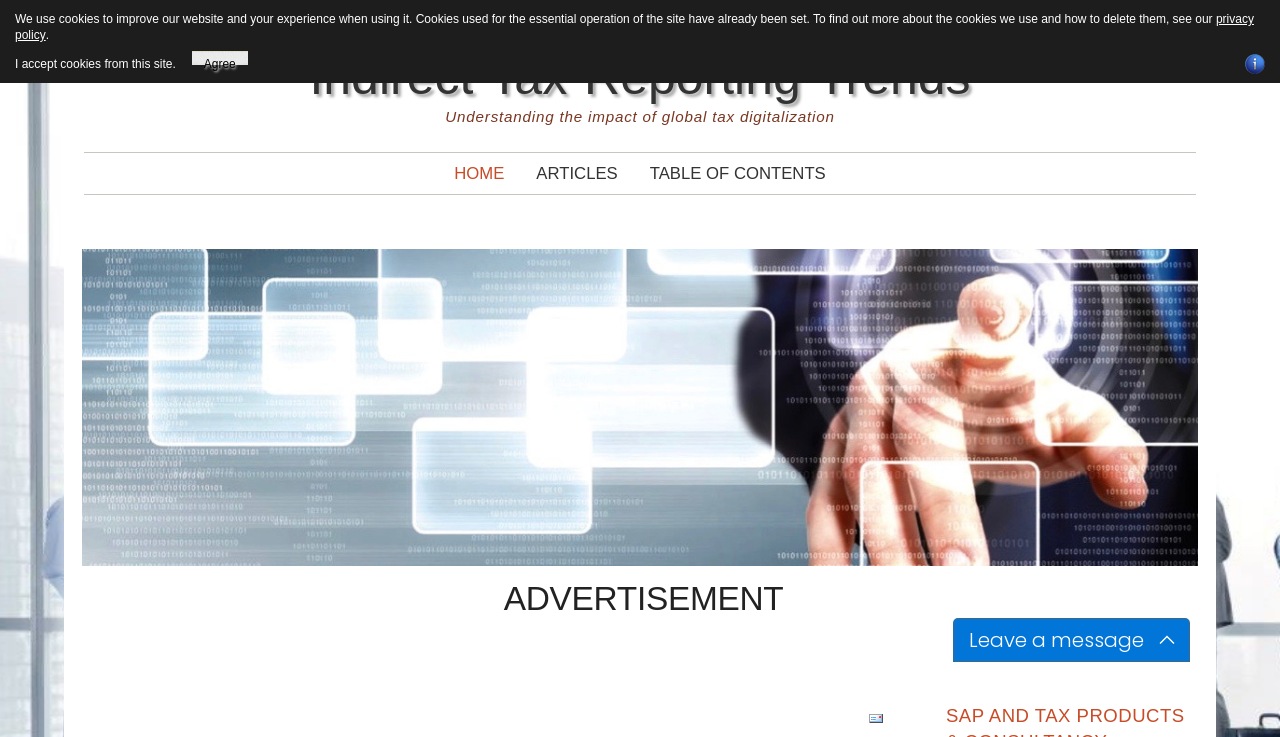Construct a comprehensive description capturing every detail on the webpage.

This webpage appears to be a blog or article page focused on tax applications and reporting. The main title of the page is "Hungary RTIR from version 2.0 to version 3.0 - 1 April 2021". 

At the top right corner, there is a "Maximize" button with an accompanying image. Below this, there is a link to "Indirect Tax Reporting Trends" and a static text "Understanding the impact of global tax digitalization". 

The top navigation menu consists of three links: "HOME", "ARTICLES", and "TABLE OF CONTENTS", positioned horizontally from left to right. 

On the left side of the page, there is a large image, likely a background image or a graphic related to the topic. 

In the middle of the page, there is an advertisement section with a heading "ADVERTISEMENT" and a link to "Email" with an accompanying image. 

At the bottom of the page, there is a layout table with two rows. The first row contains a static text about cookies used on the website, along with a link to the "privacy policy". The second row has two layout table cells, one with a button to accept cookies and another with a link to "EU Cookie Directive Module Information" accompanied by an image.